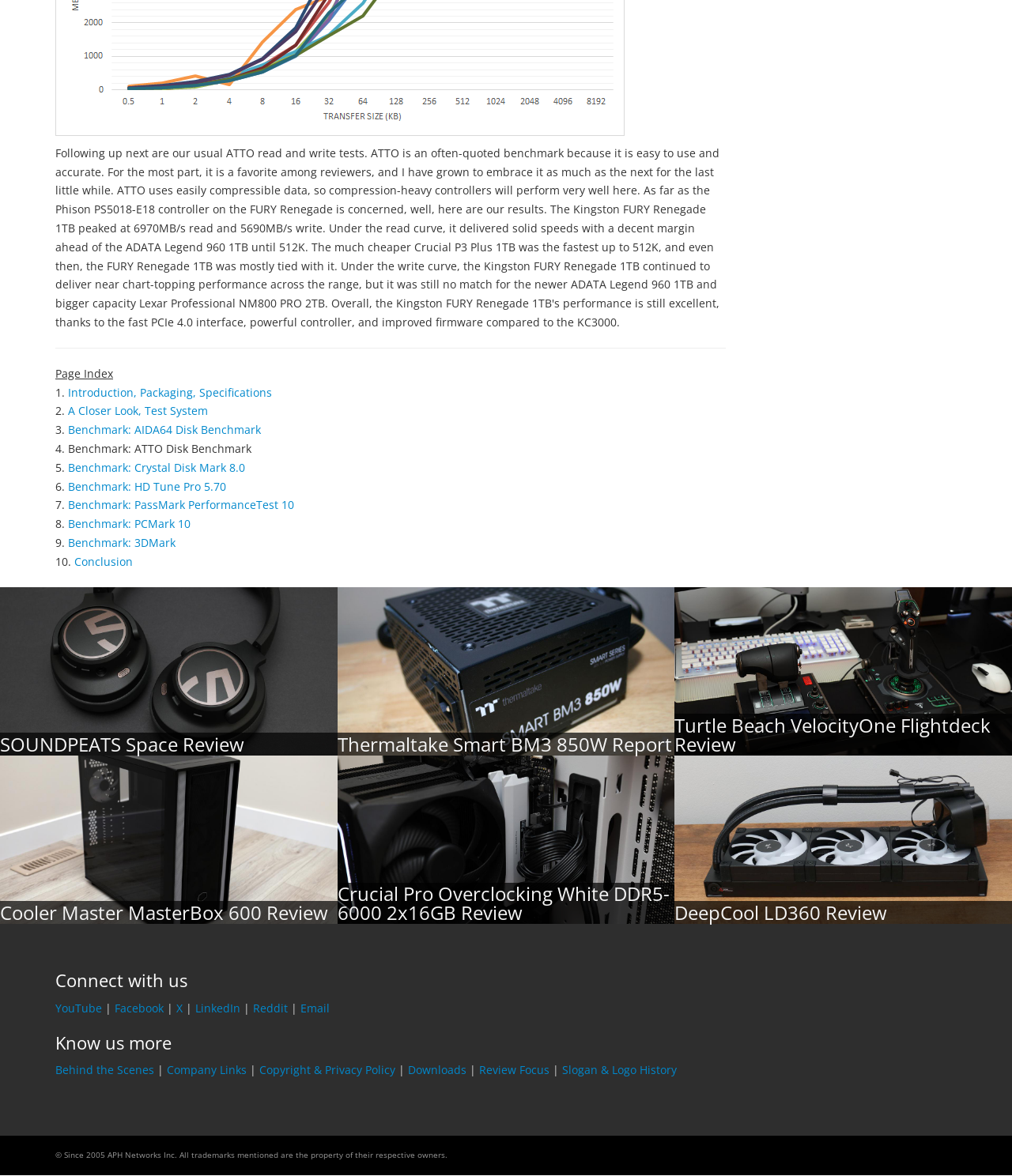Locate the bounding box coordinates of the element that should be clicked to fulfill the instruction: "Go to YouTube".

[0.055, 0.851, 0.101, 0.864]